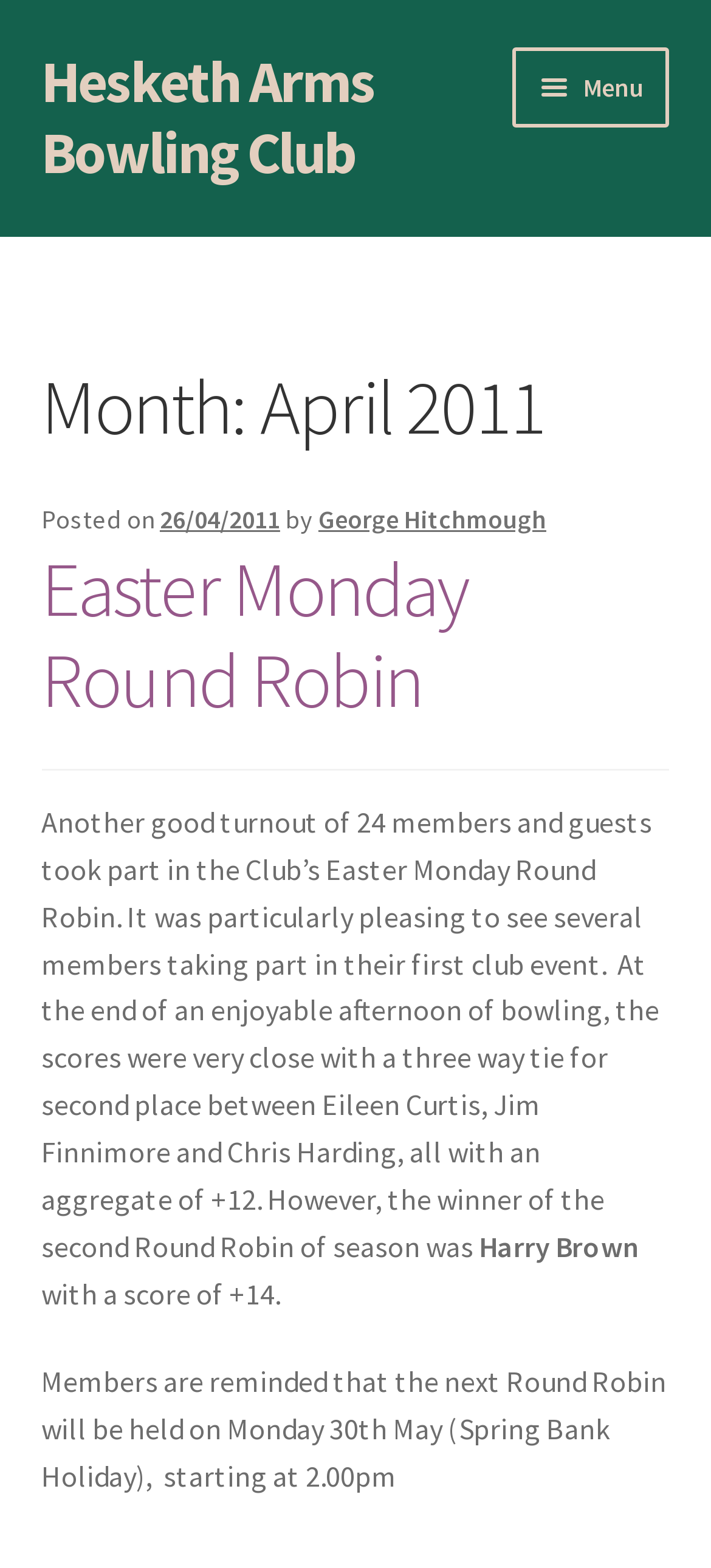Using the format (top-left x, top-left y, bottom-right x, bottom-right y), provide the bounding box coordinates for the described UI element. All values should be floating point numbers between 0 and 1: George Hitchmough

[0.448, 0.32, 0.768, 0.341]